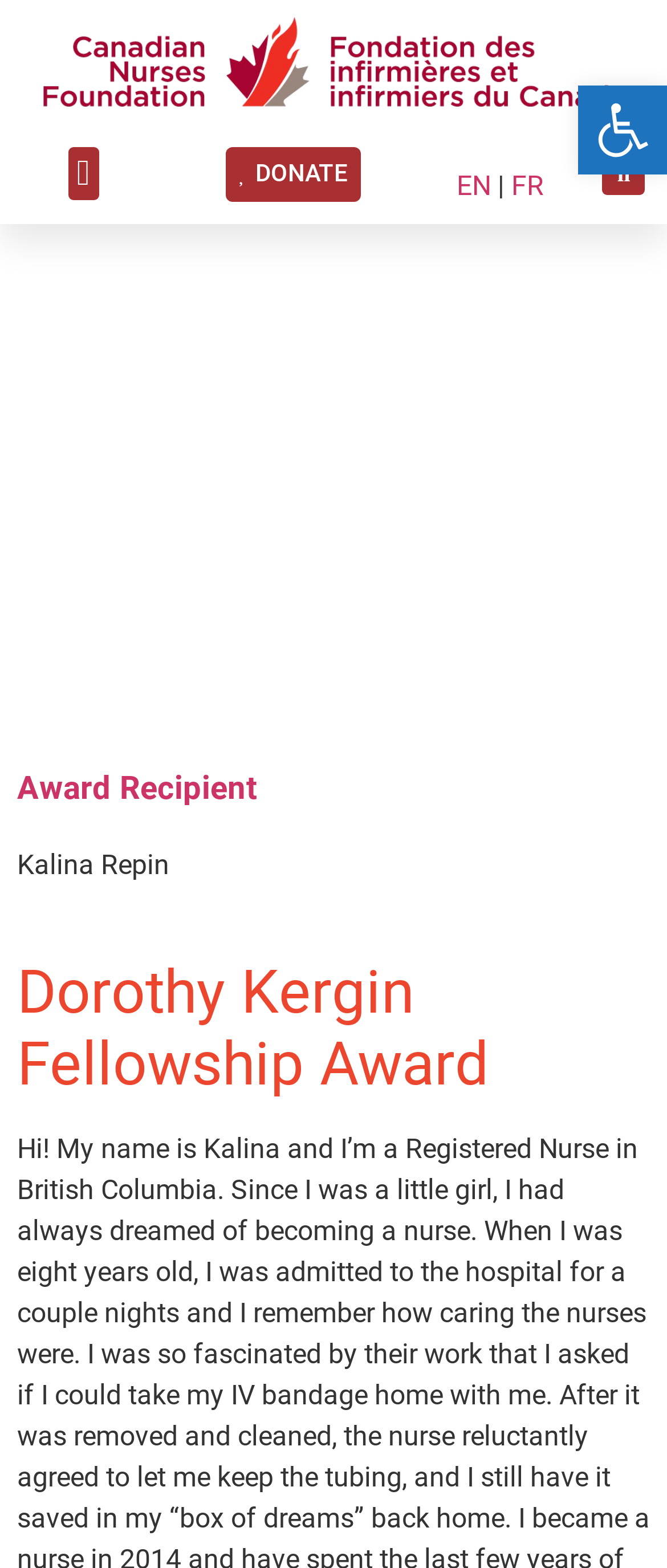How many languages can the website be translated to?
Please give a detailed and thorough answer to the question, covering all relevant points.

I found the answer by looking at the links 'EN' and 'FR', which are likely language options, indicating that the website can be translated to two languages.